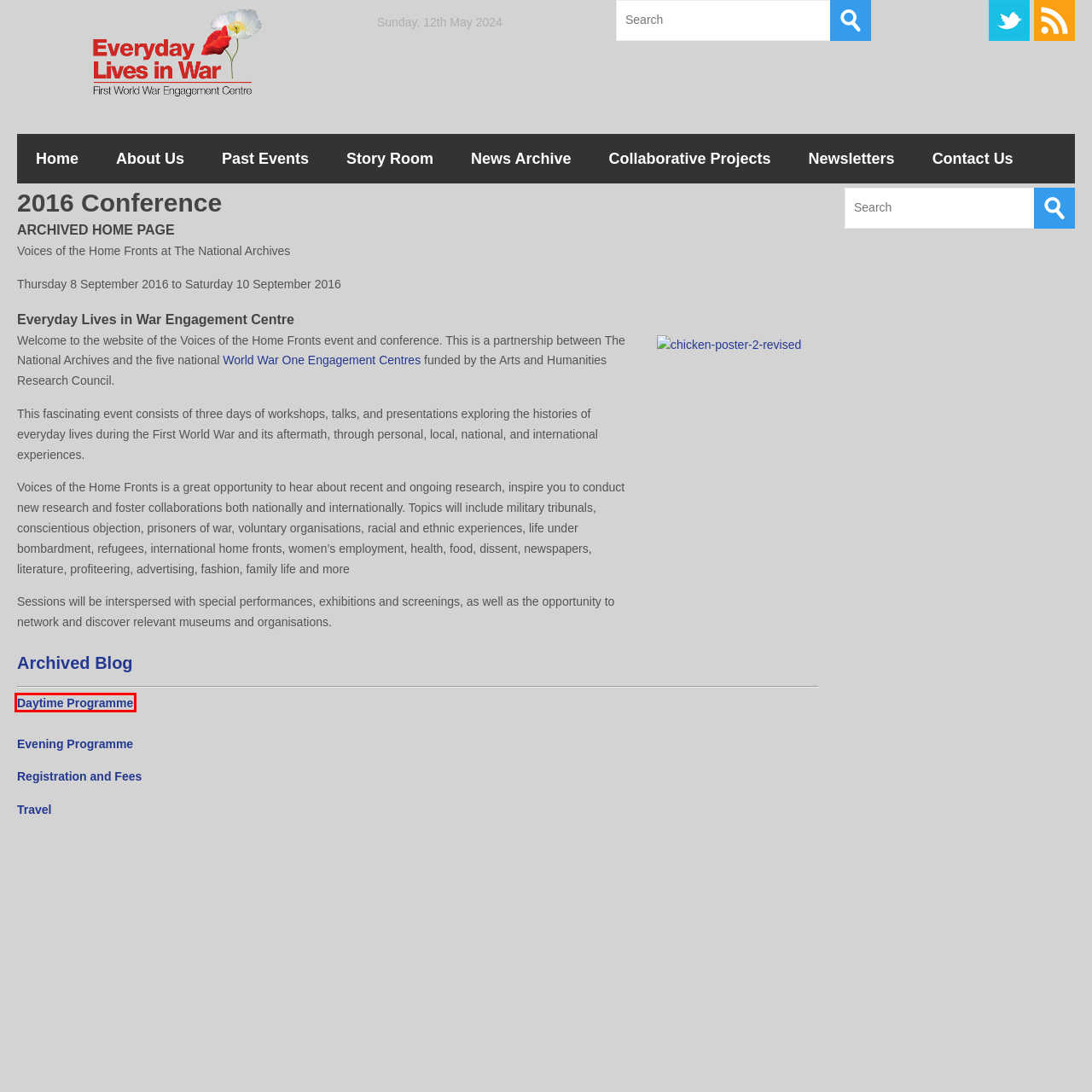You are given a screenshot of a webpage with a red rectangle bounding box around a UI element. Select the webpage description that best matches the new webpage after clicking the element in the bounding box. Here are the candidates:
A. News Archive – Everyday Lives in War
B. Newsletters – Everyday Lives in War
C. Contact Us – Everyday Lives in War
D. Archived: Travel – Everyday Lives in War
E. Archived: Evening Programme: Thursday 8 September (17:30-20:00) – Everyday Lives in War
F. Archived: Daytime Programme – Everyday Lives in War
G. Collaborative Projects – Everyday Lives in War
H. Home – Everyday Lives in War

F